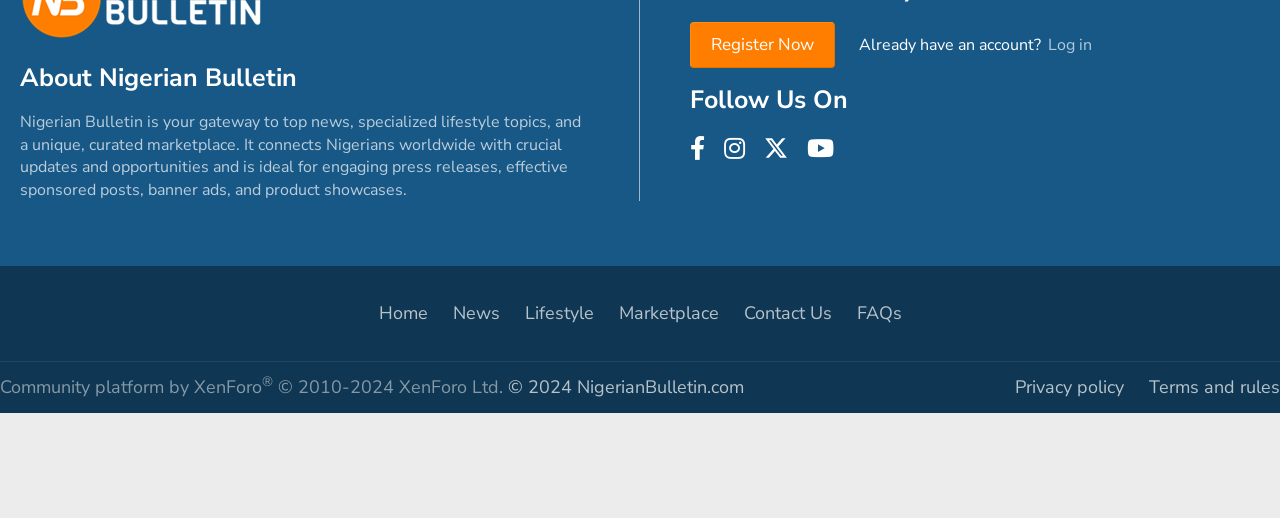Specify the bounding box coordinates of the element's area that should be clicked to execute the given instruction: "View the marketplace". The coordinates should be four float numbers between 0 and 1, i.e., [left, top, right, bottom].

[0.475, 0.571, 0.569, 0.639]